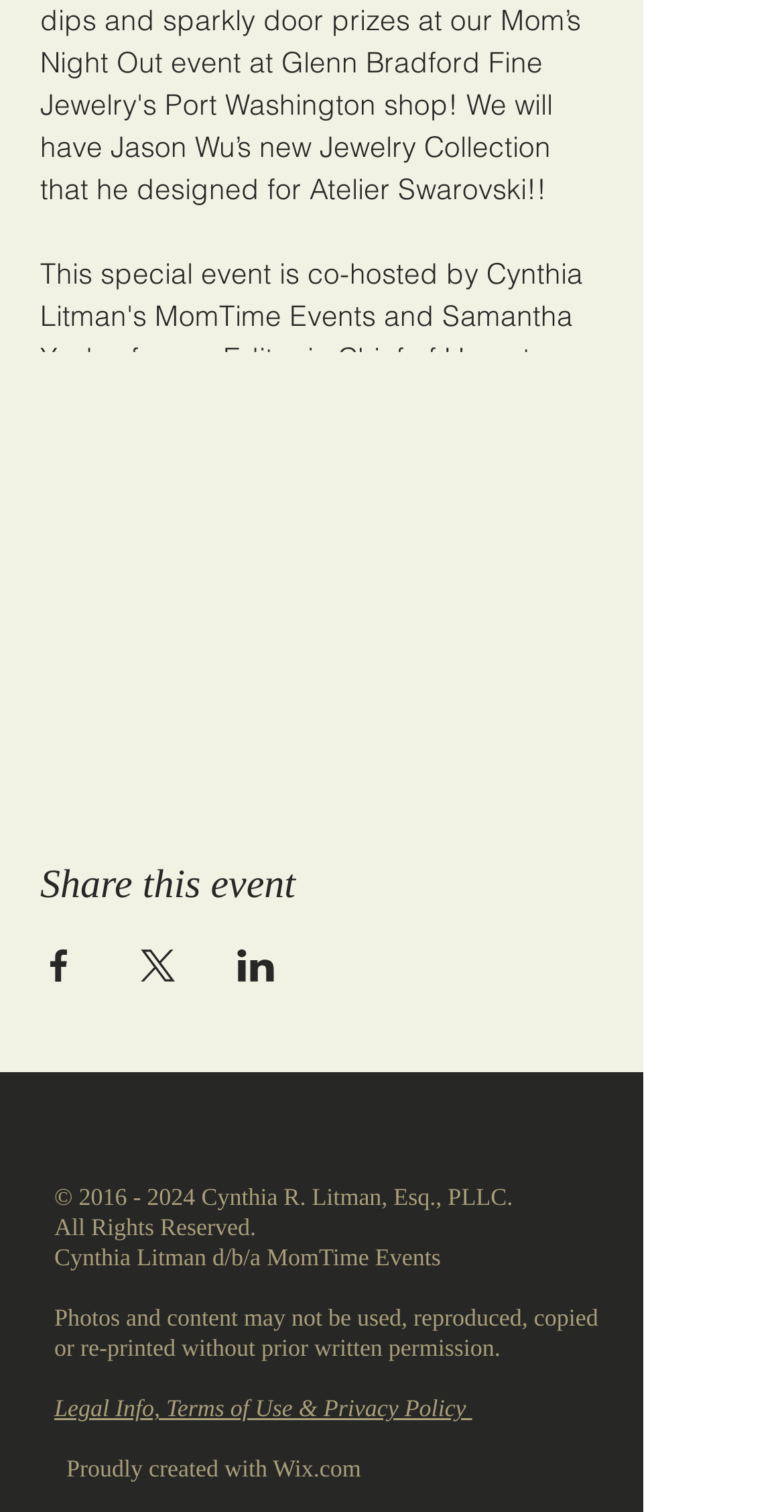What is the event date and time?
Kindly offer a comprehensive and detailed response to the question.

The event date and time can be found in the top section of the webpage, where it is written in a static text element as 'Thurs, May 3rd, 6-9pm'.